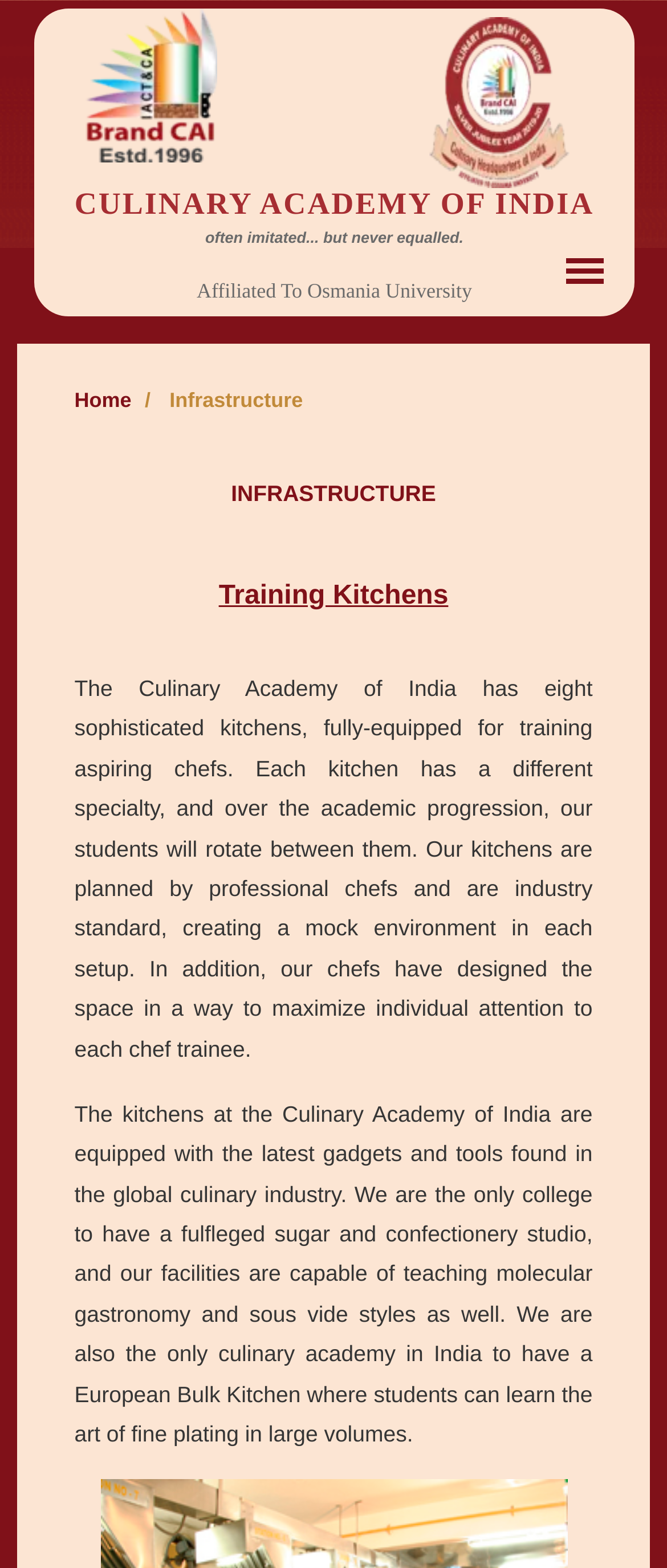Please provide the bounding box coordinate of the region that matches the element description: title="HOME Page". Coordinates should be in the format (top-left x, top-left y, bottom-right x, bottom-right y) and all values should be between 0 and 1.

[0.127, 0.044, 0.324, 0.062]